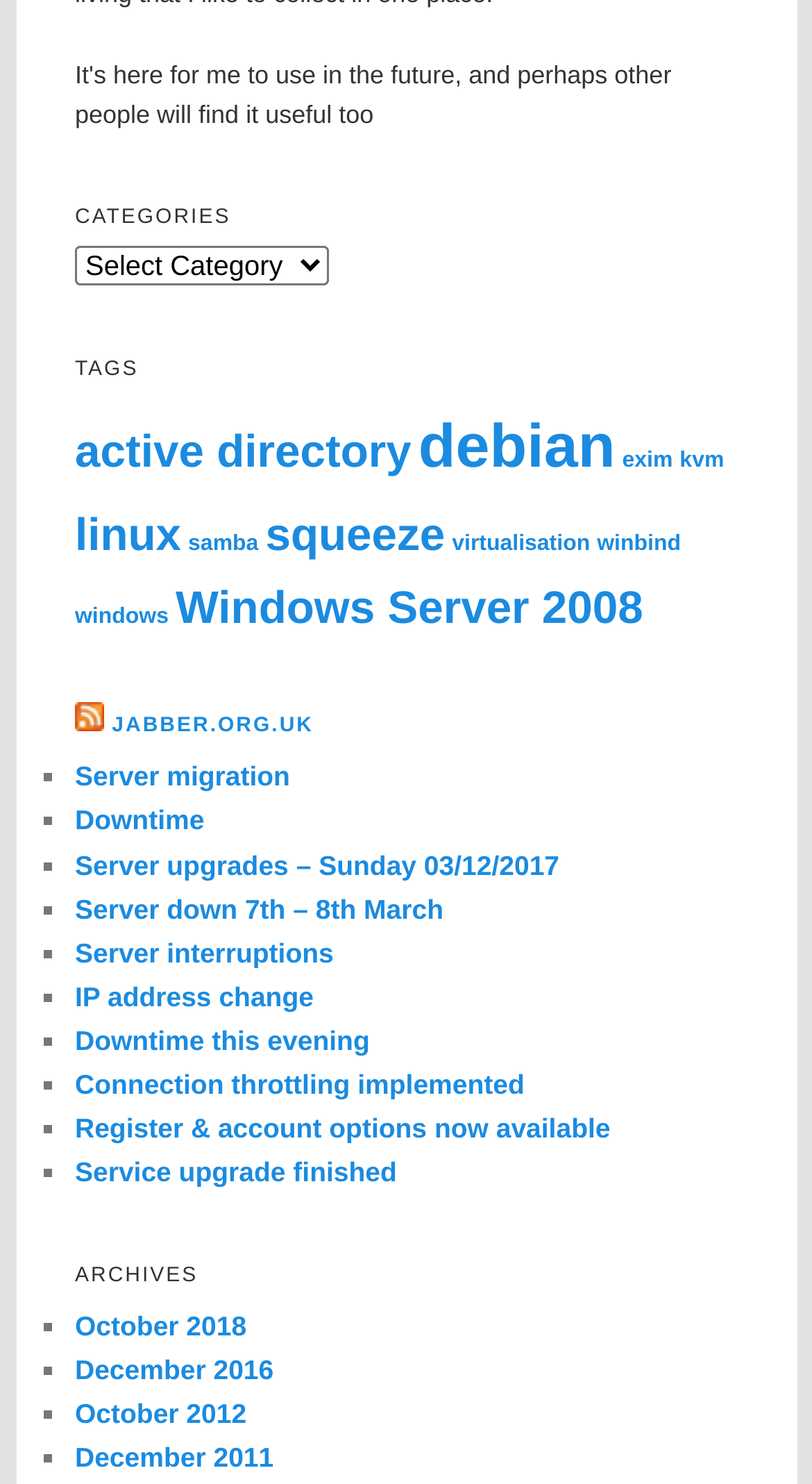Show the bounding box coordinates of the element that should be clicked to complete the task: "View archives for October 2018".

[0.092, 0.883, 0.304, 0.904]